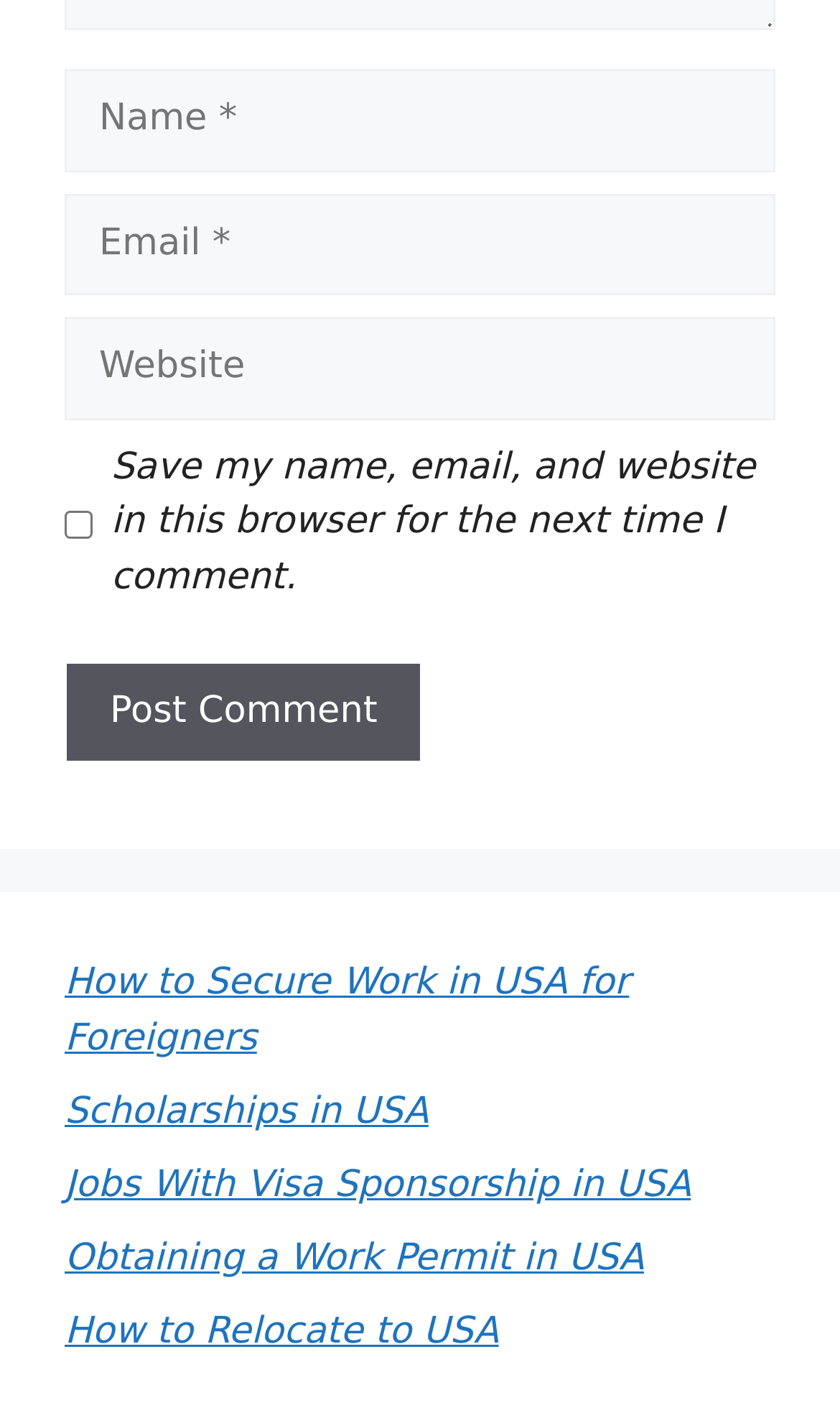Respond with a single word or phrase for the following question: 
What is the text of the button?

Post Comment